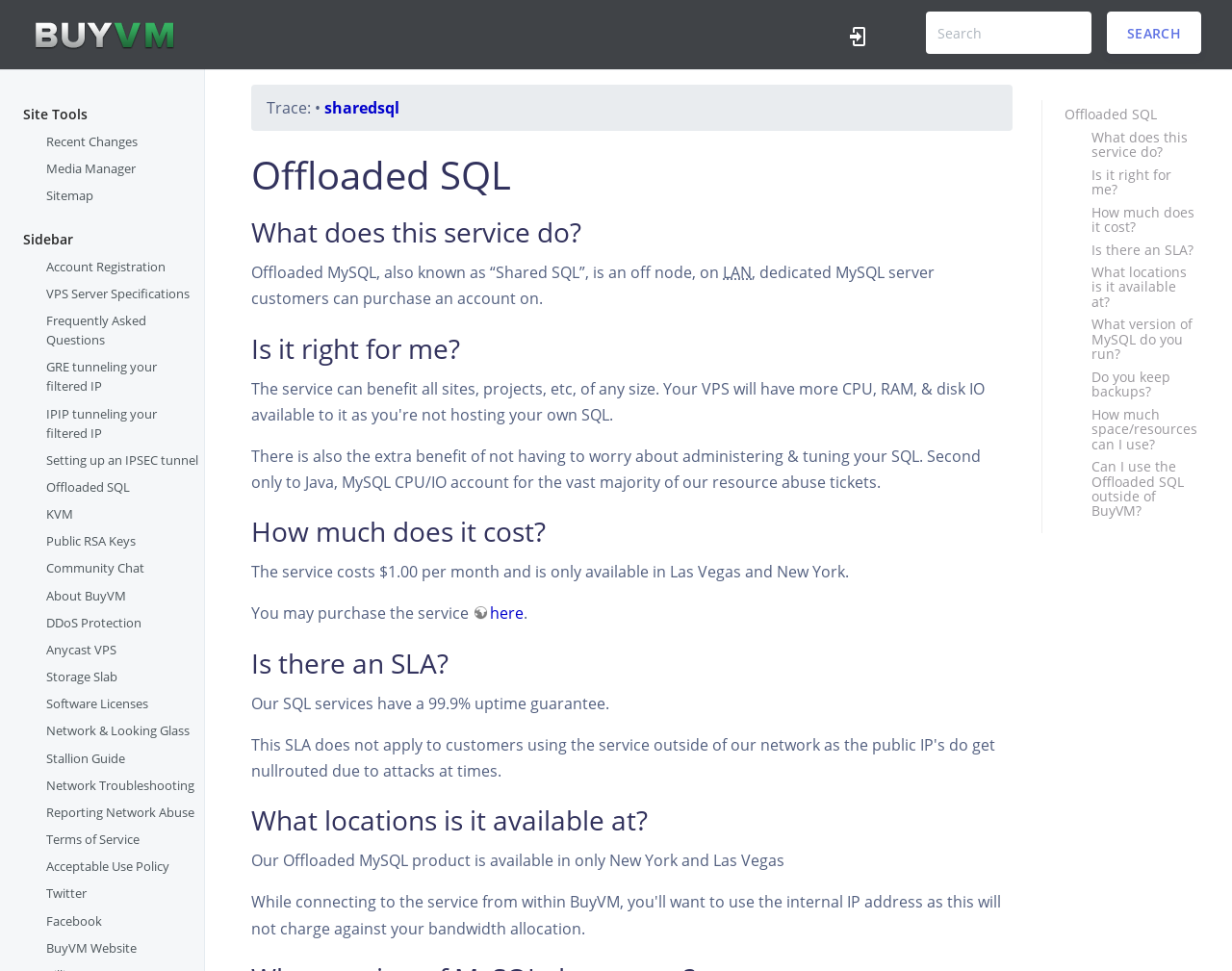Please locate the clickable area by providing the bounding box coordinates to follow this instruction: "Learn about Offloaded SQL".

[0.851, 0.108, 0.983, 0.127]